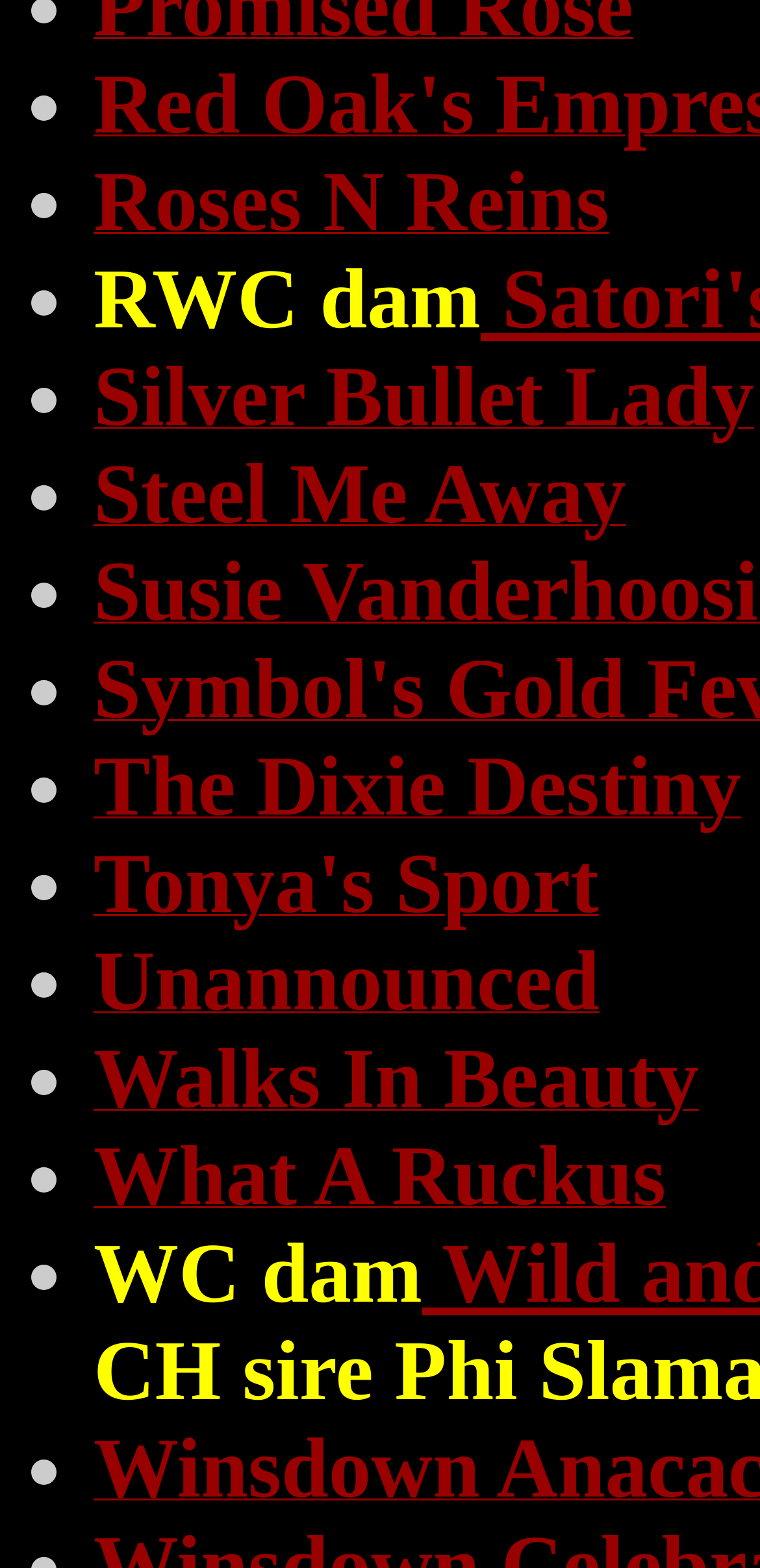What is the text above 'Silver Bullet Lady'?
Use the image to answer the question with a single word or phrase.

RWC dam